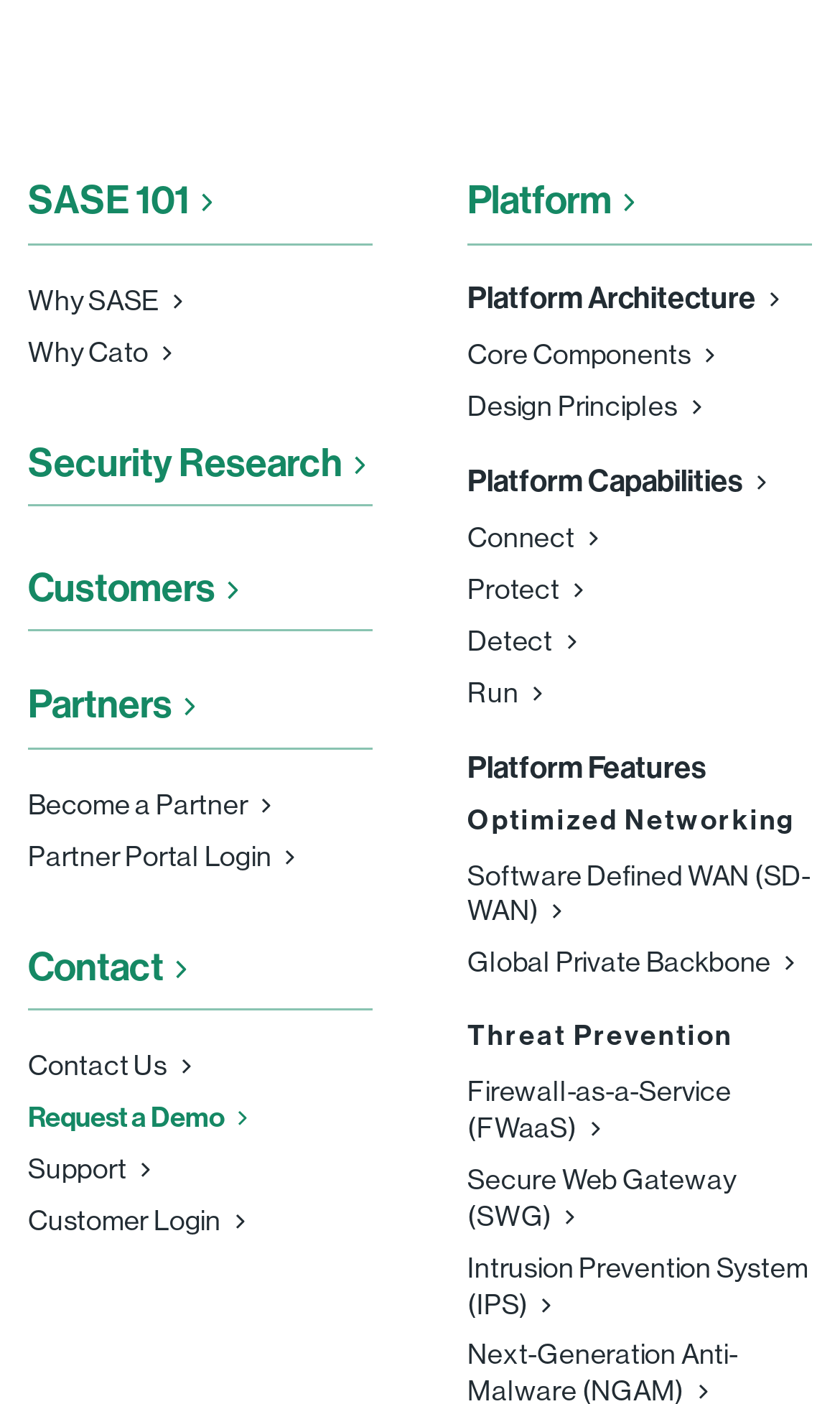Predict the bounding box of the UI element that fits this description: "Software Defined WAN (SD-WAN)".

[0.557, 0.607, 0.967, 0.67]